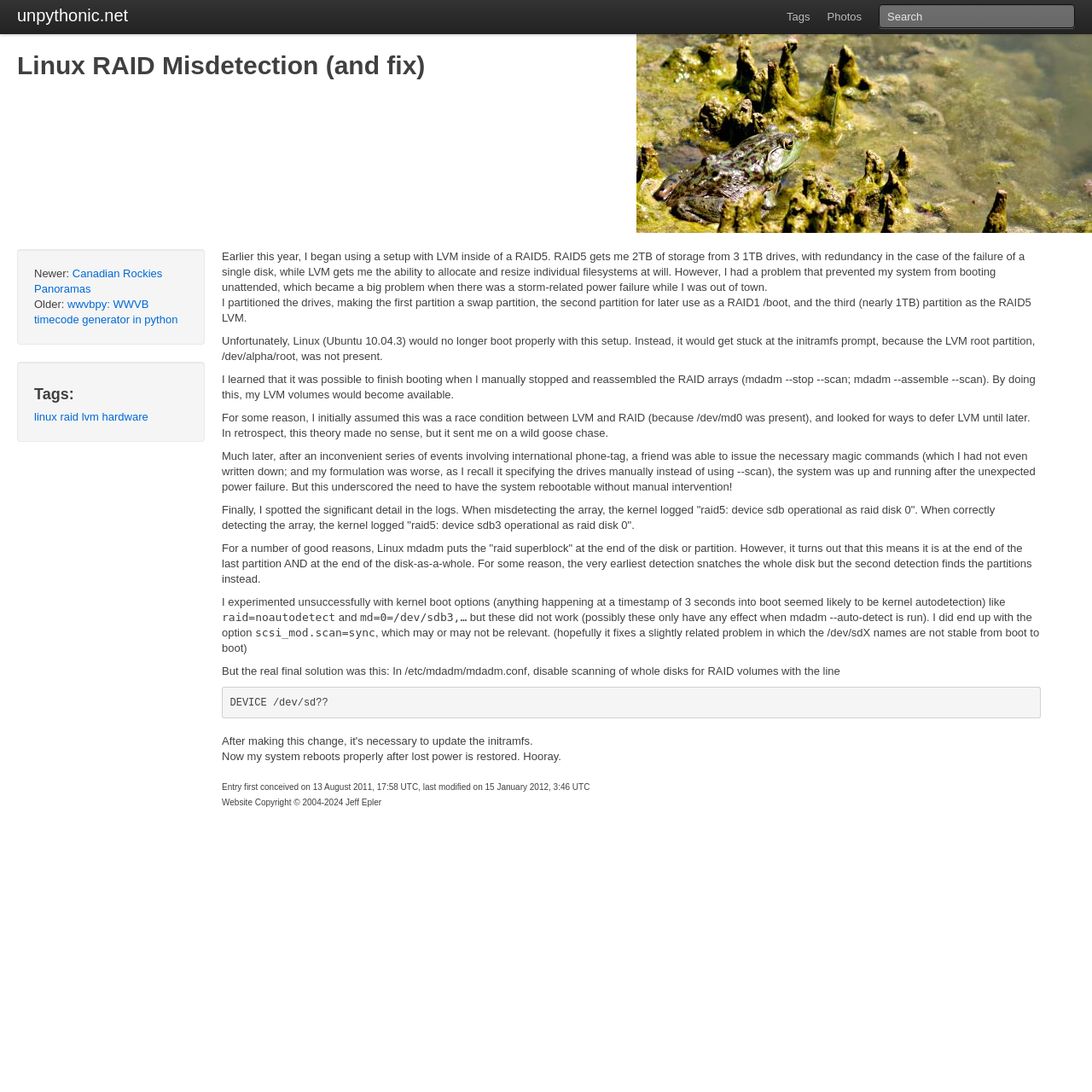Locate the bounding box coordinates of the clickable element to fulfill the following instruction: "view photos". Provide the coordinates as four float numbers between 0 and 1 in the format [left, top, right, bottom].

[0.75, 0.0, 0.797, 0.031]